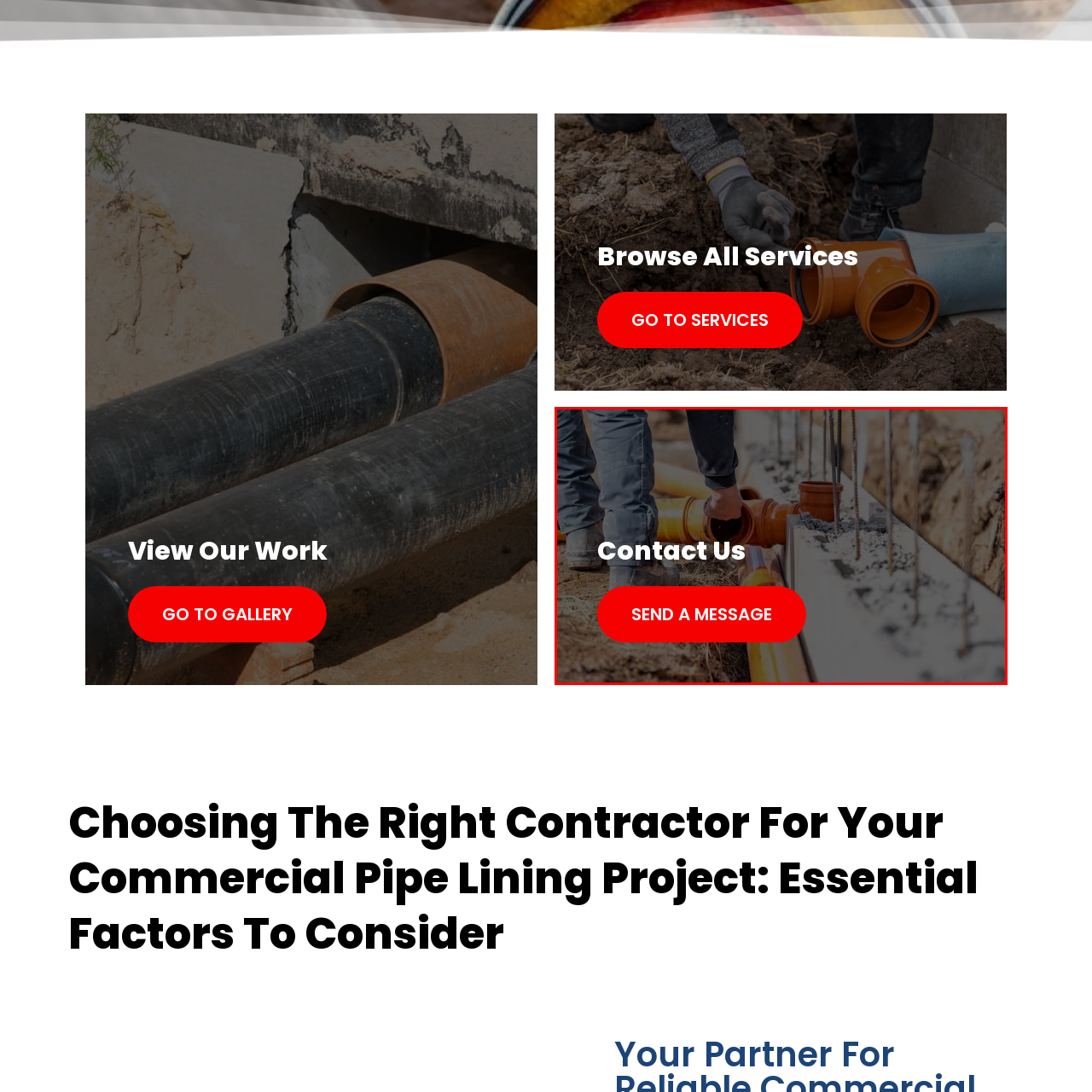Generate an in-depth caption for the image segment highlighted with a red box.

The image showcases a worker engaged in the installation of sewage pipes at a construction site. With a focus on precision, the individual is seen connecting a pipe to existing infrastructure, surrounded by newly laid pipes and concrete structures. The prominent text overlay encourages viewers to "Contact Us," with a highlighted button inviting them to "SEND A MESSAGE," suggesting a direct line for inquiries or service requests related to pipe installation and construction services. The overall scene reflects the practical aspects of construction while maintaining a professional and inviting tone for potential clients.